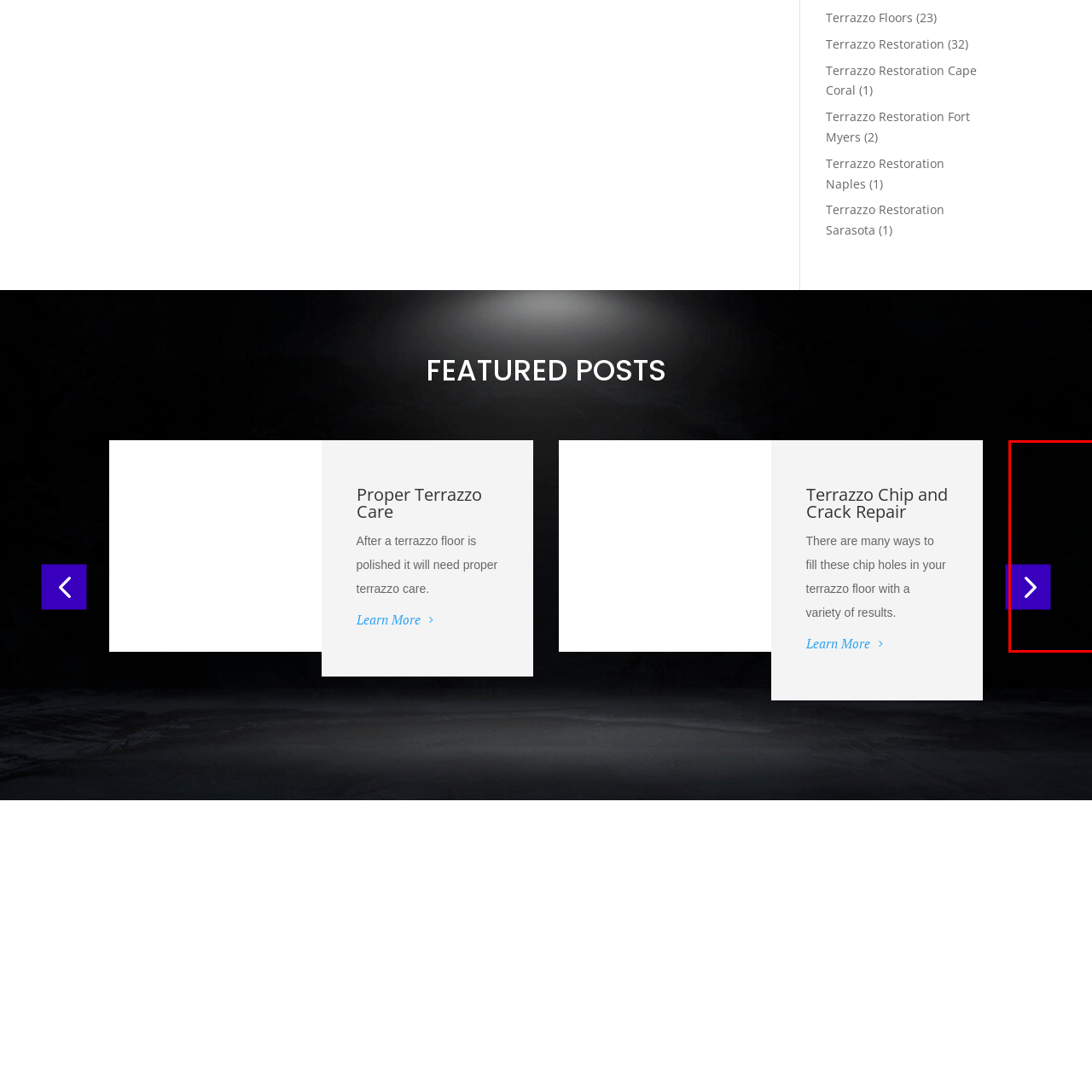Carefully scrutinize the image within the red border and generate a detailed answer to the following query, basing your response on the visual content:
What is the likely purpose of the button?

The button on the left side of the image is stylized with a right-facing arrow, which suggests that it is used to navigate to the next slide, likely part of a slideshow or gallery related to terrazzo flooring.